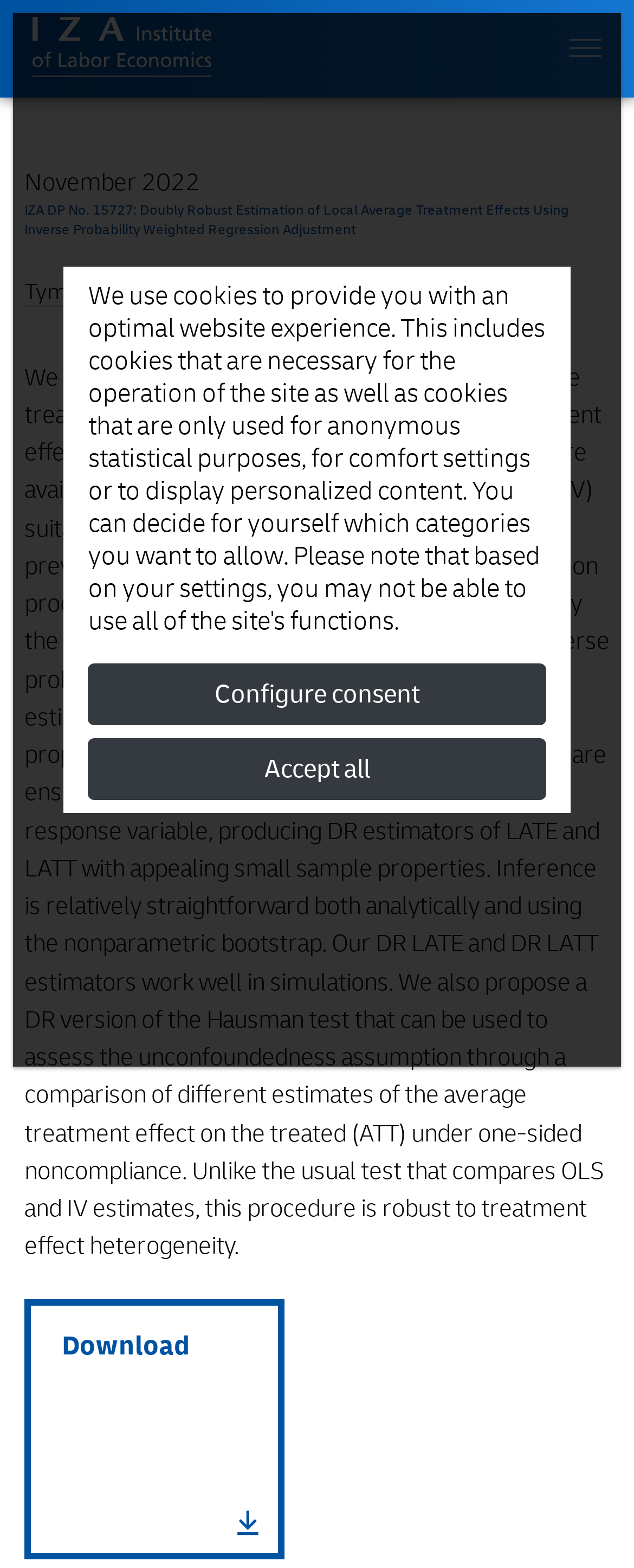Is the article downloadable?
Using the image, provide a detailed and thorough answer to the question.

I found a link element that says 'Download' with a download icon, which indicates that the article is downloadable.